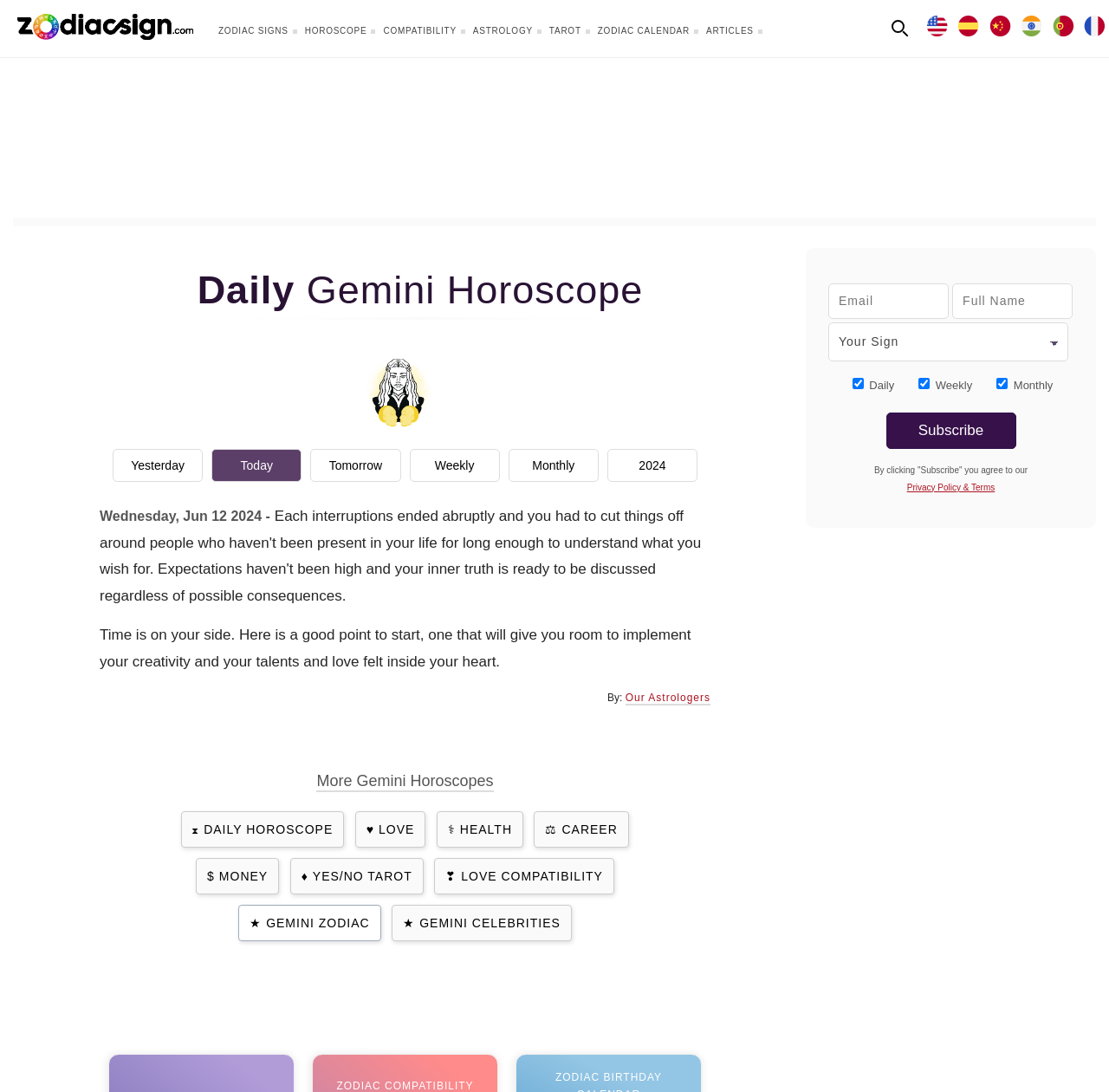Please provide the bounding box coordinates for the element that needs to be clicked to perform the instruction: "Select your zodiac sign". The coordinates must consist of four float numbers between 0 and 1, formatted as [left, top, right, bottom].

[0.747, 0.295, 0.964, 0.331]